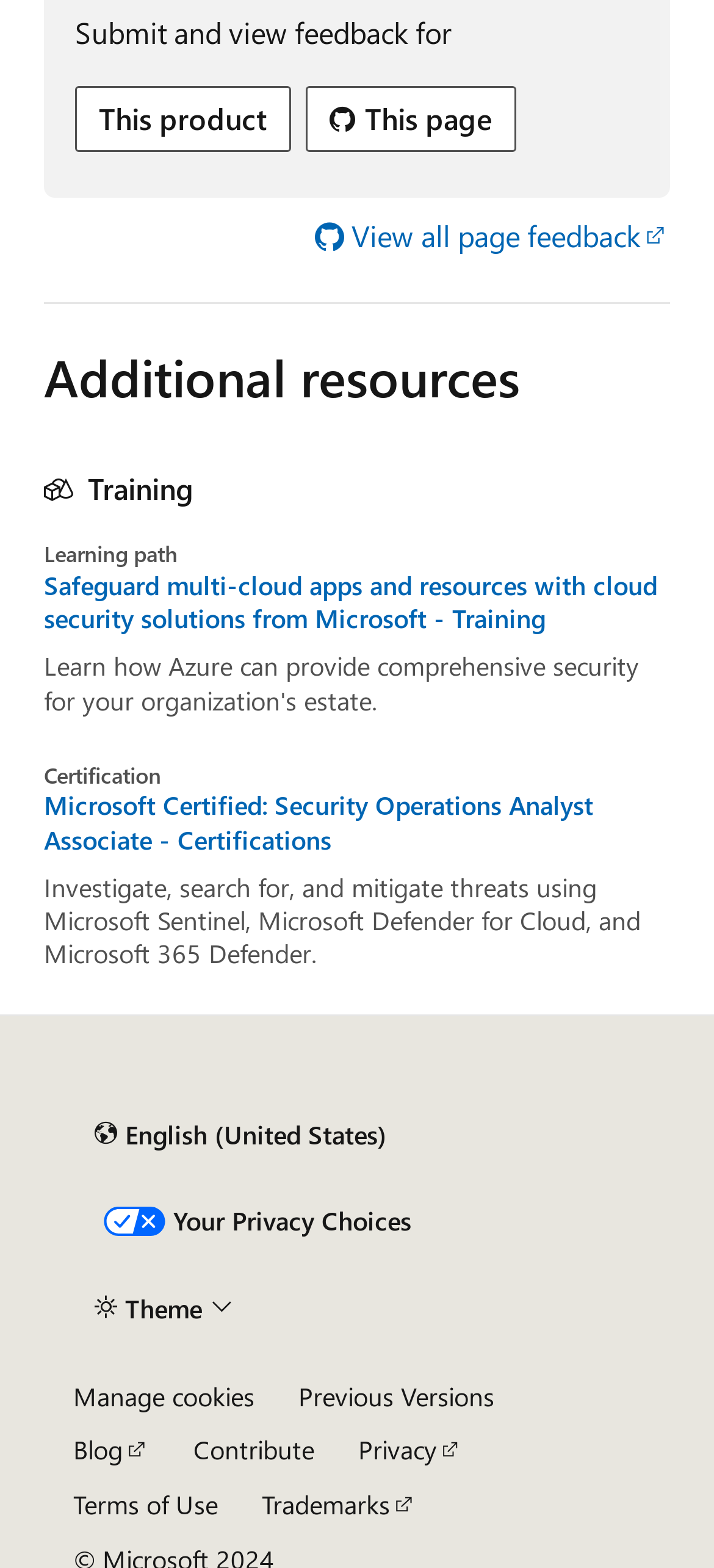Please locate the clickable area by providing the bounding box coordinates to follow this instruction: "View all page feedback".

[0.441, 0.135, 0.938, 0.165]